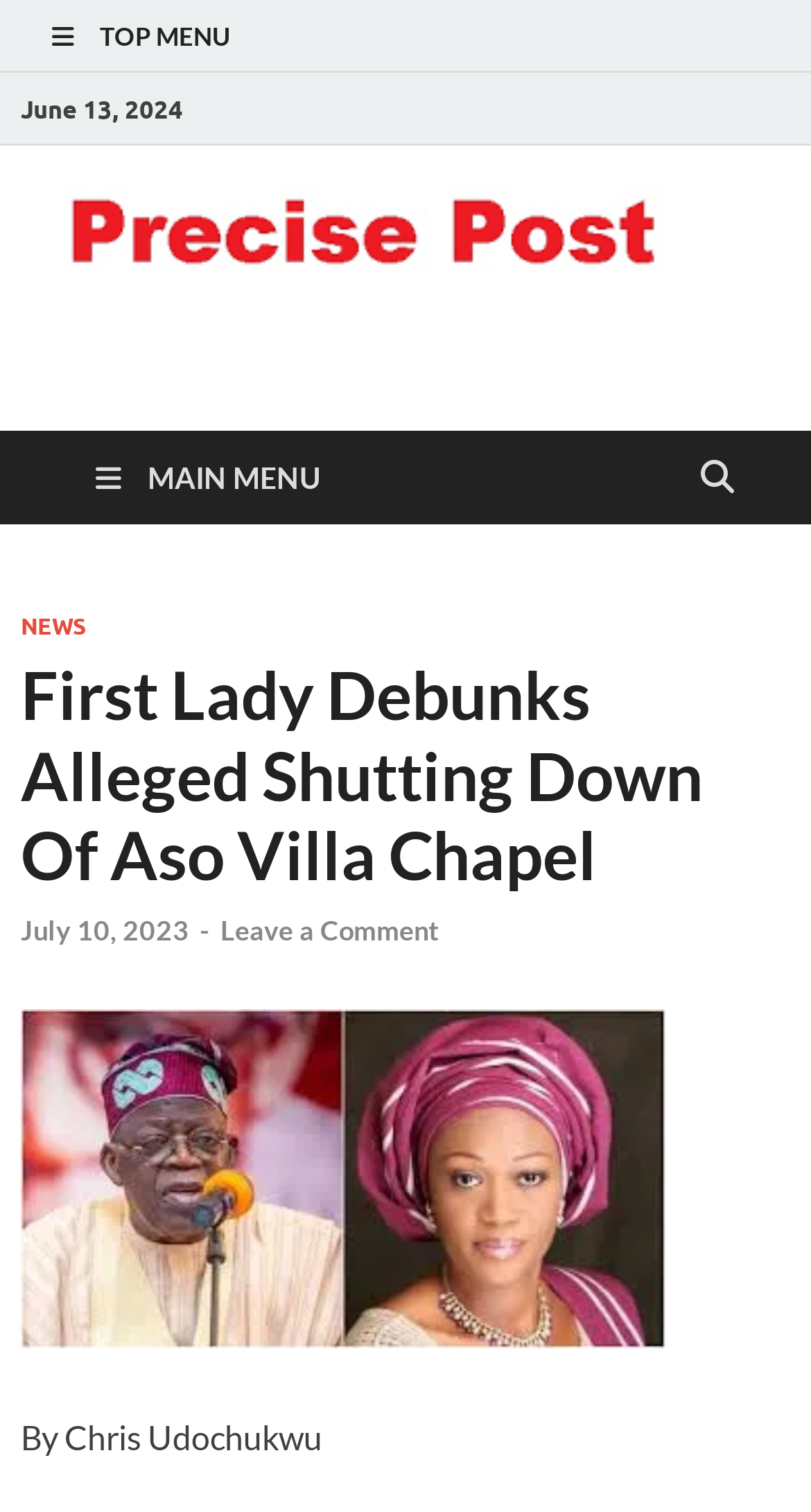Who wrote the article?
With the help of the image, please provide a detailed response to the question.

The text 'By Chris Udochukwu' at the bottom of the article indicates that Chris Udochukwu is the author of the article.